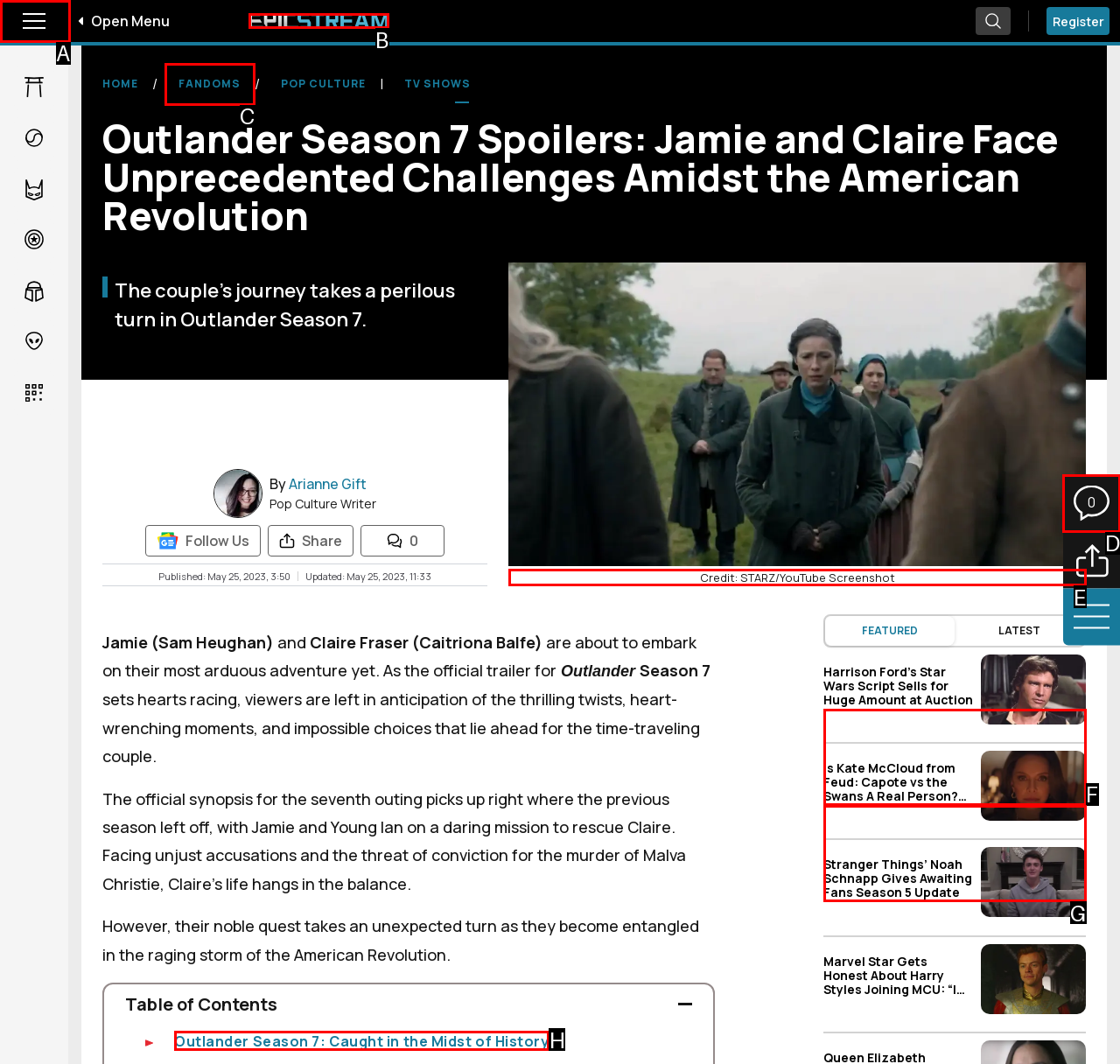Find the appropriate UI element to complete the task: Show comments. Indicate your choice by providing the letter of the element.

D